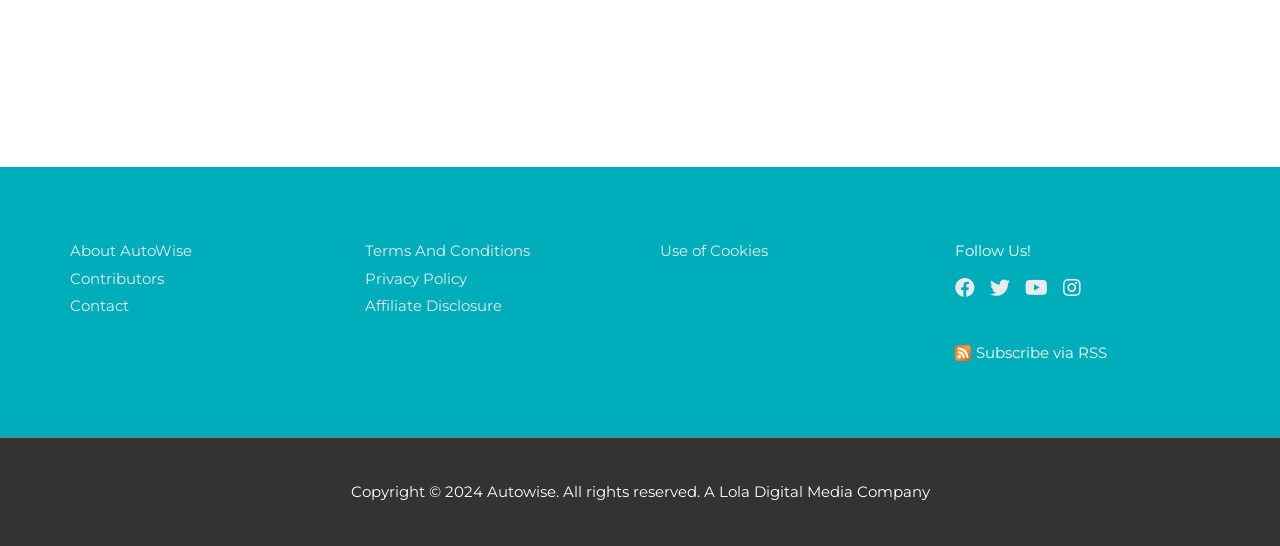Determine the bounding box coordinates of the clickable region to follow the instruction: "Click on About AutoWise".

[0.055, 0.441, 0.15, 0.476]